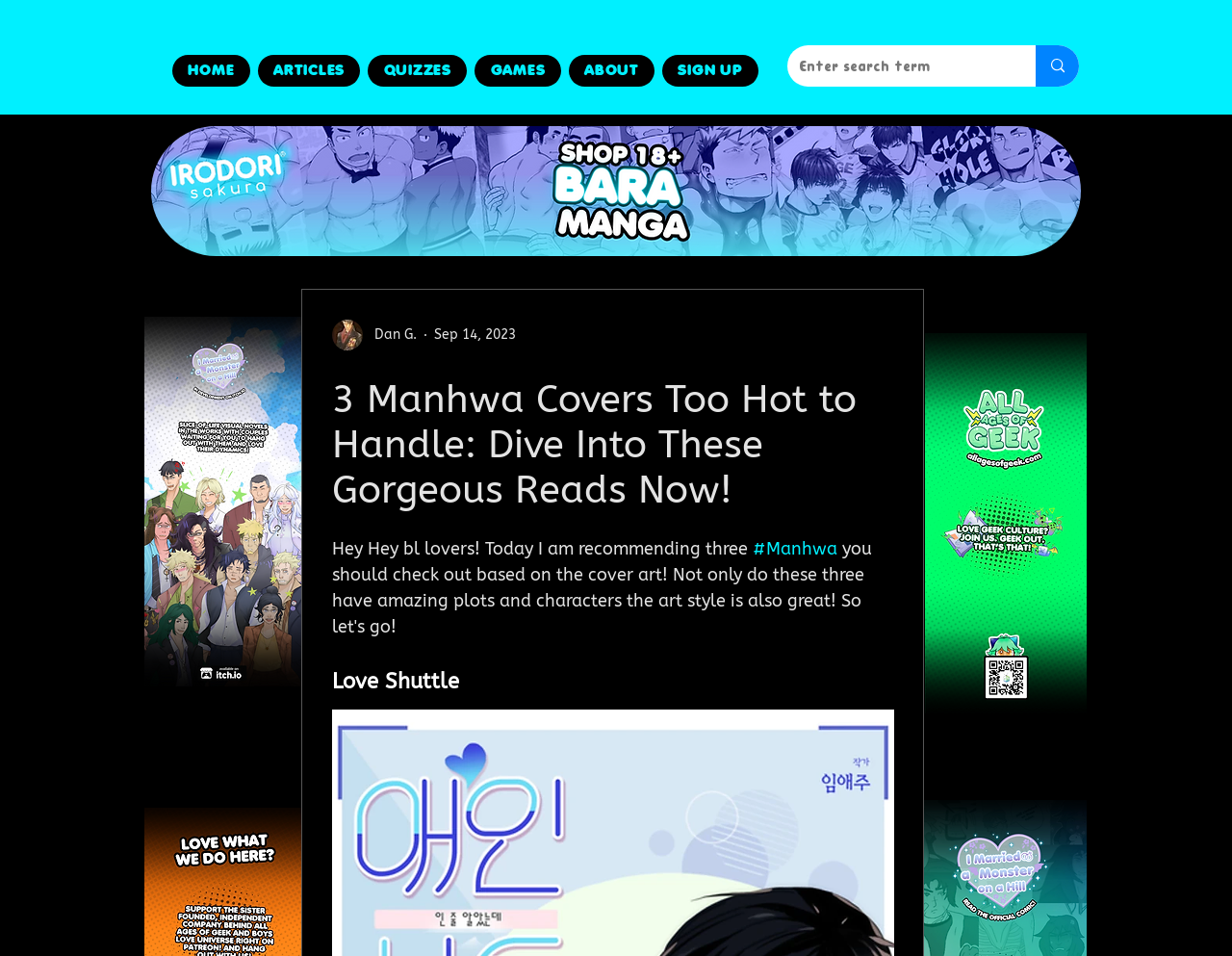Could you highlight the region that needs to be clicked to execute the instruction: "Read the article about 3 Manhwa Covers"?

[0.269, 0.393, 0.725, 0.535]